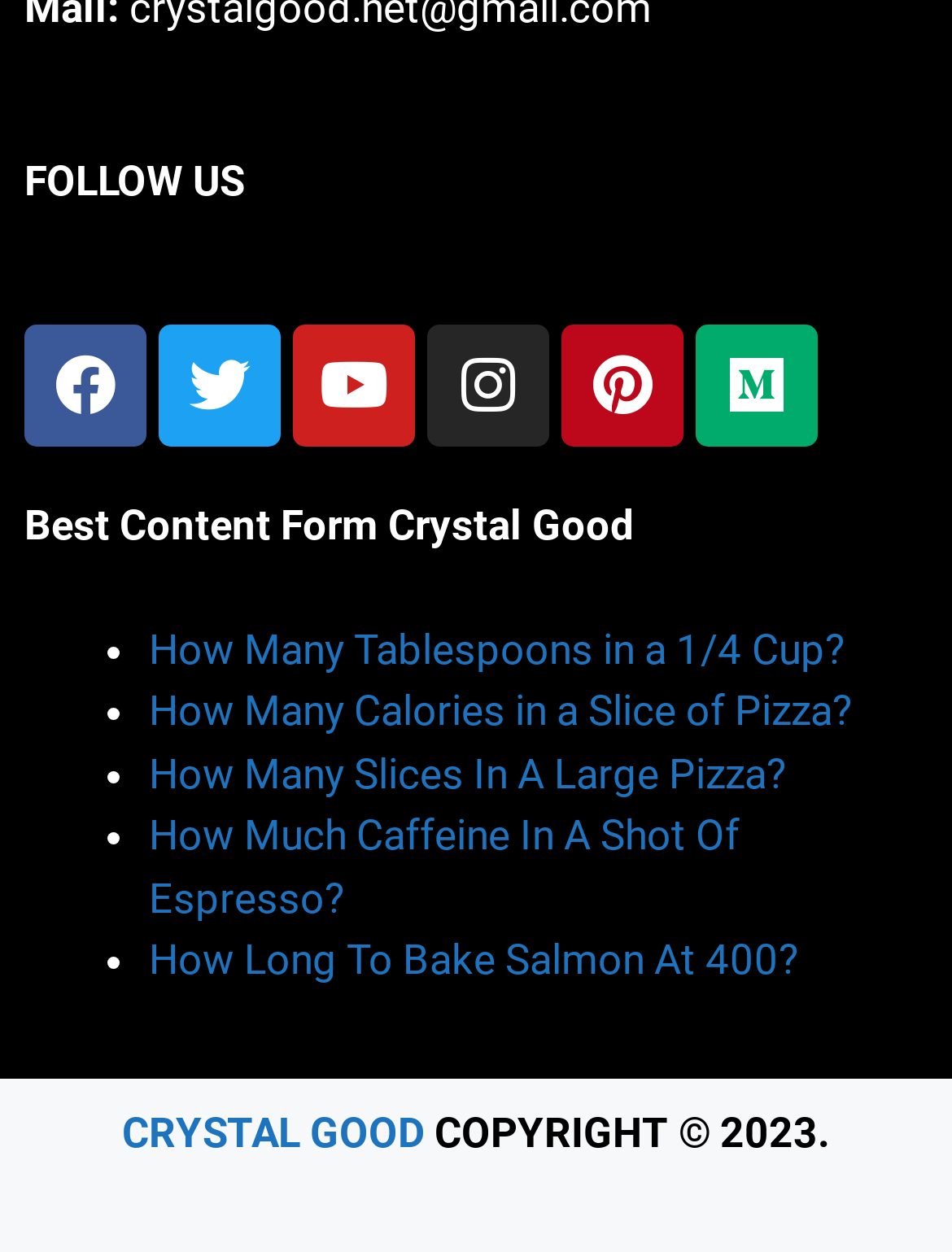What is the topic of the first article listed?
Using the image, answer in one word or phrase.

Tablespoons in a 1/4 Cup